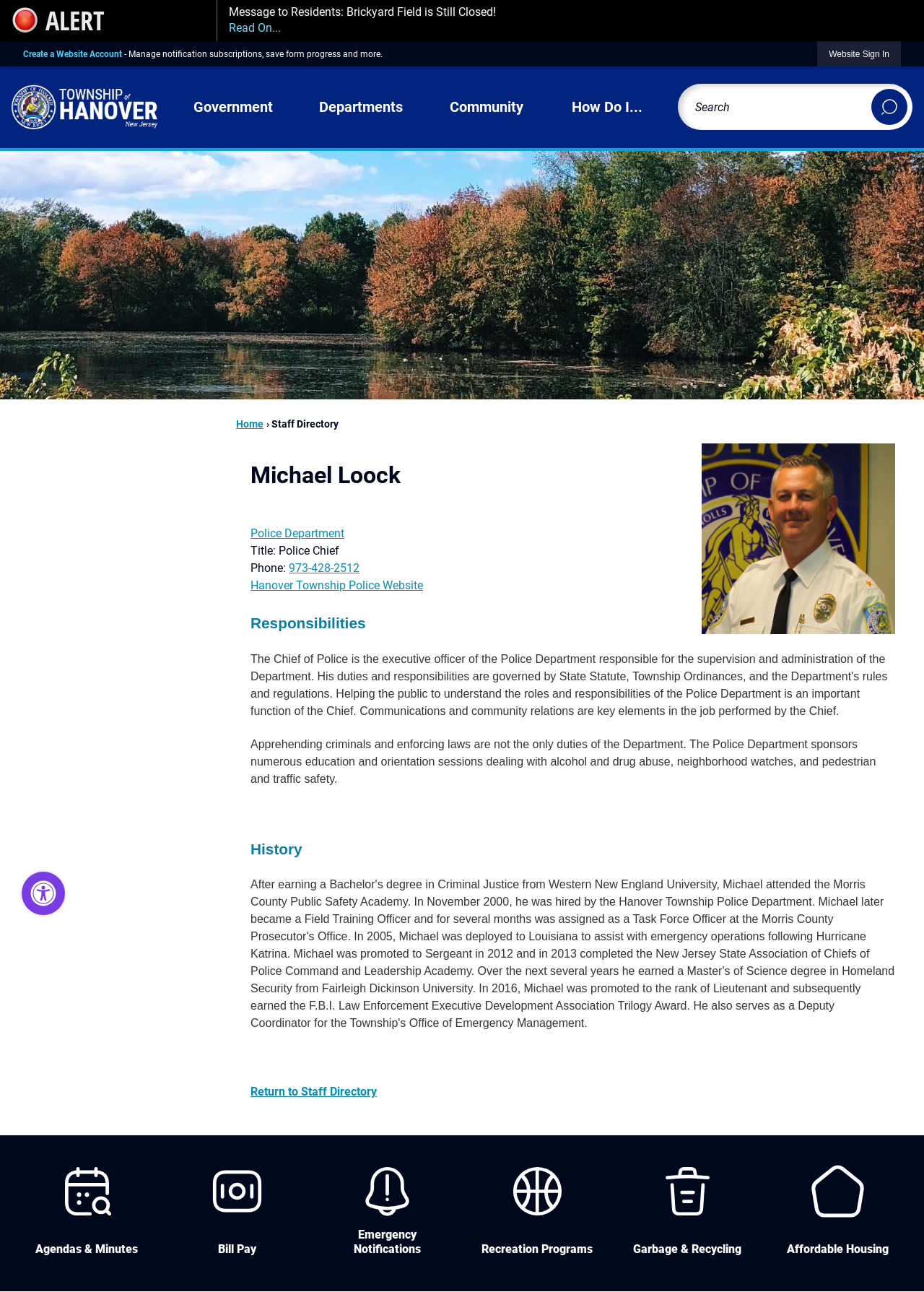What is the purpose of the police department?
Please answer the question as detailed as possible based on the image.

I found the answer by reading the responsibilities section of the webpage, which describes the duties of the police department beyond just apprehending criminals and enforcing laws.